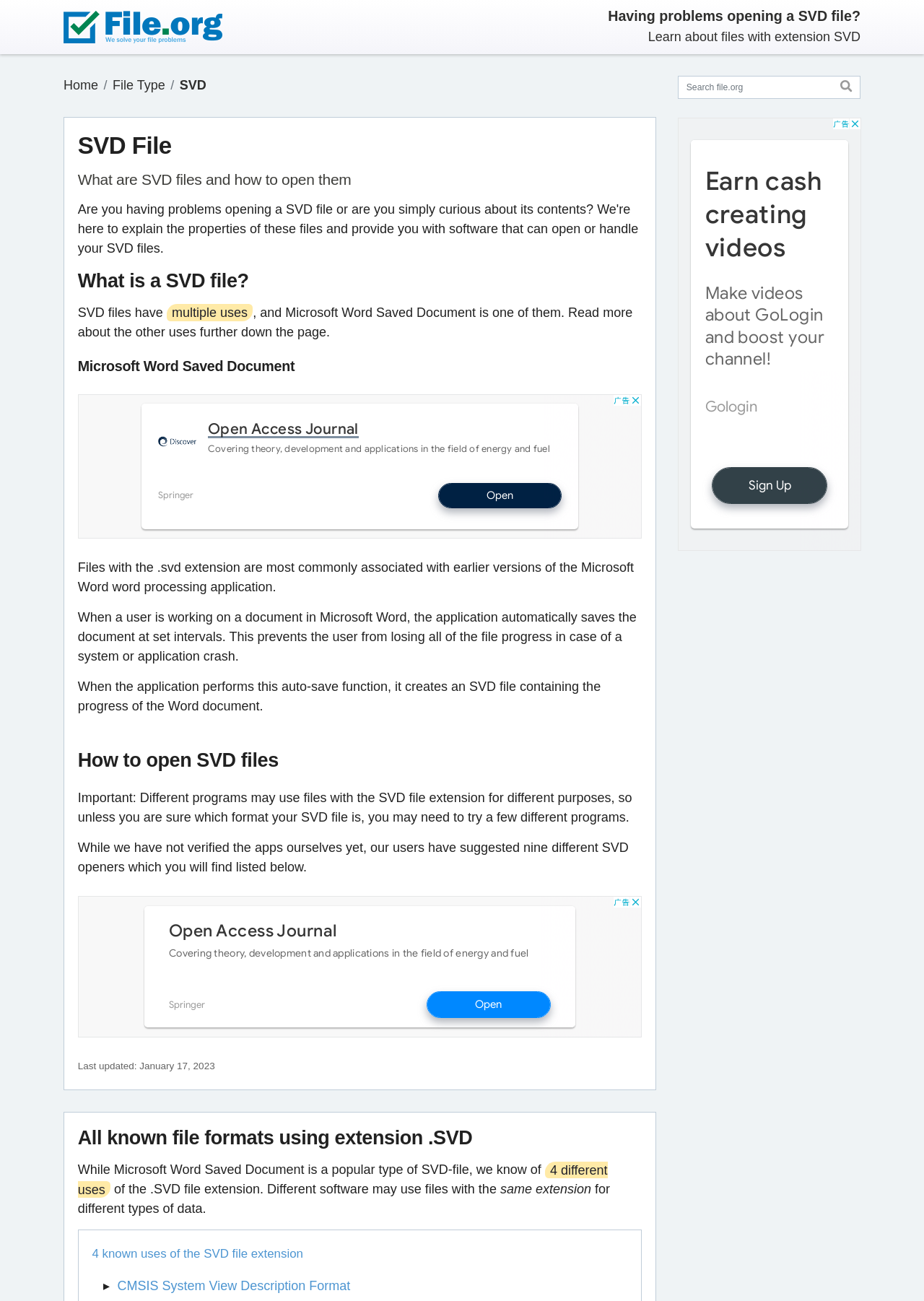Pinpoint the bounding box coordinates of the element to be clicked to execute the instruction: "Click the Home link".

[0.069, 0.058, 0.106, 0.073]